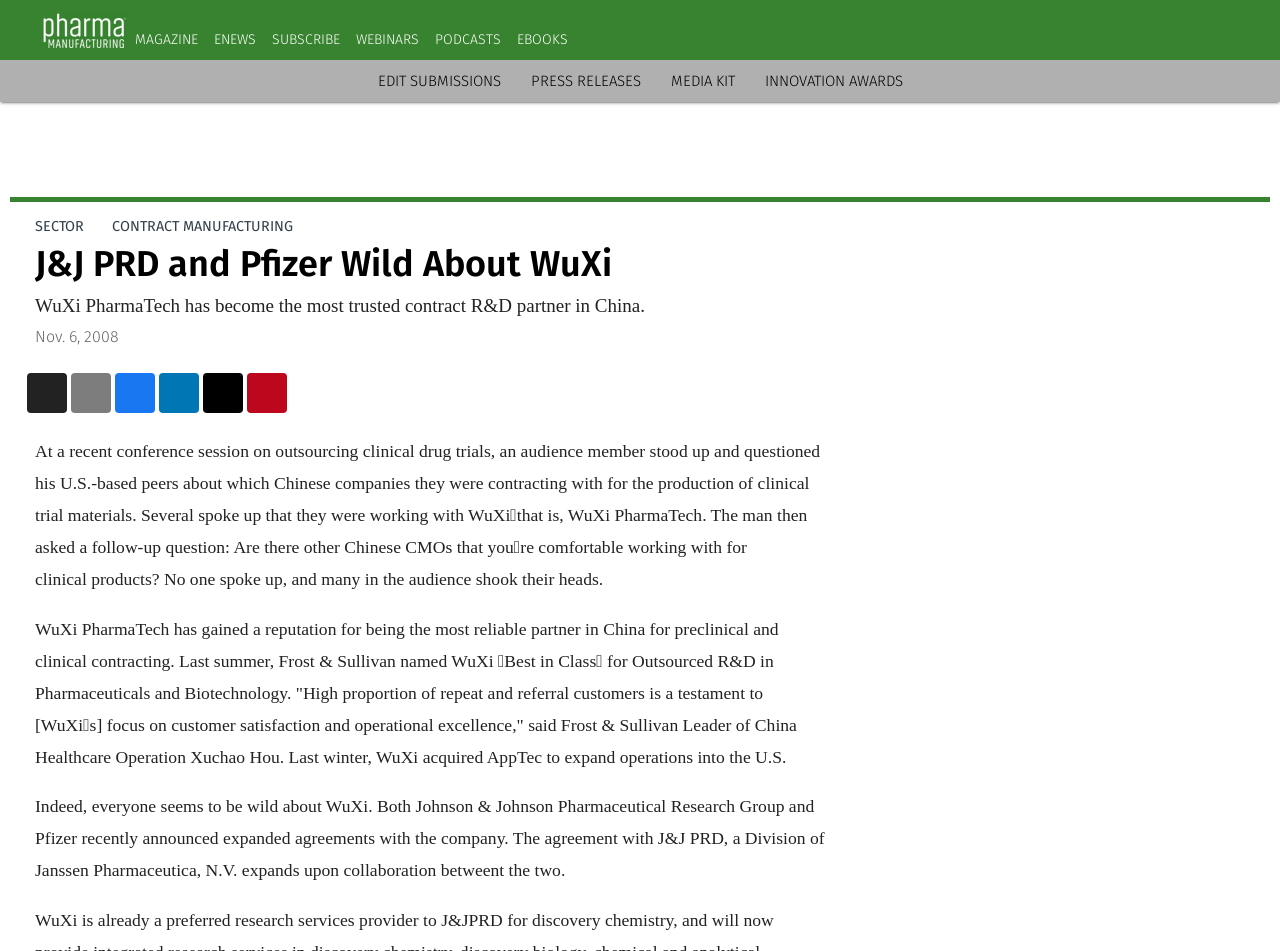What companies have expanded agreements with WuXi PharmaTech?
Look at the image and provide a short answer using one word or a phrase.

J&J PRD and Pfizer